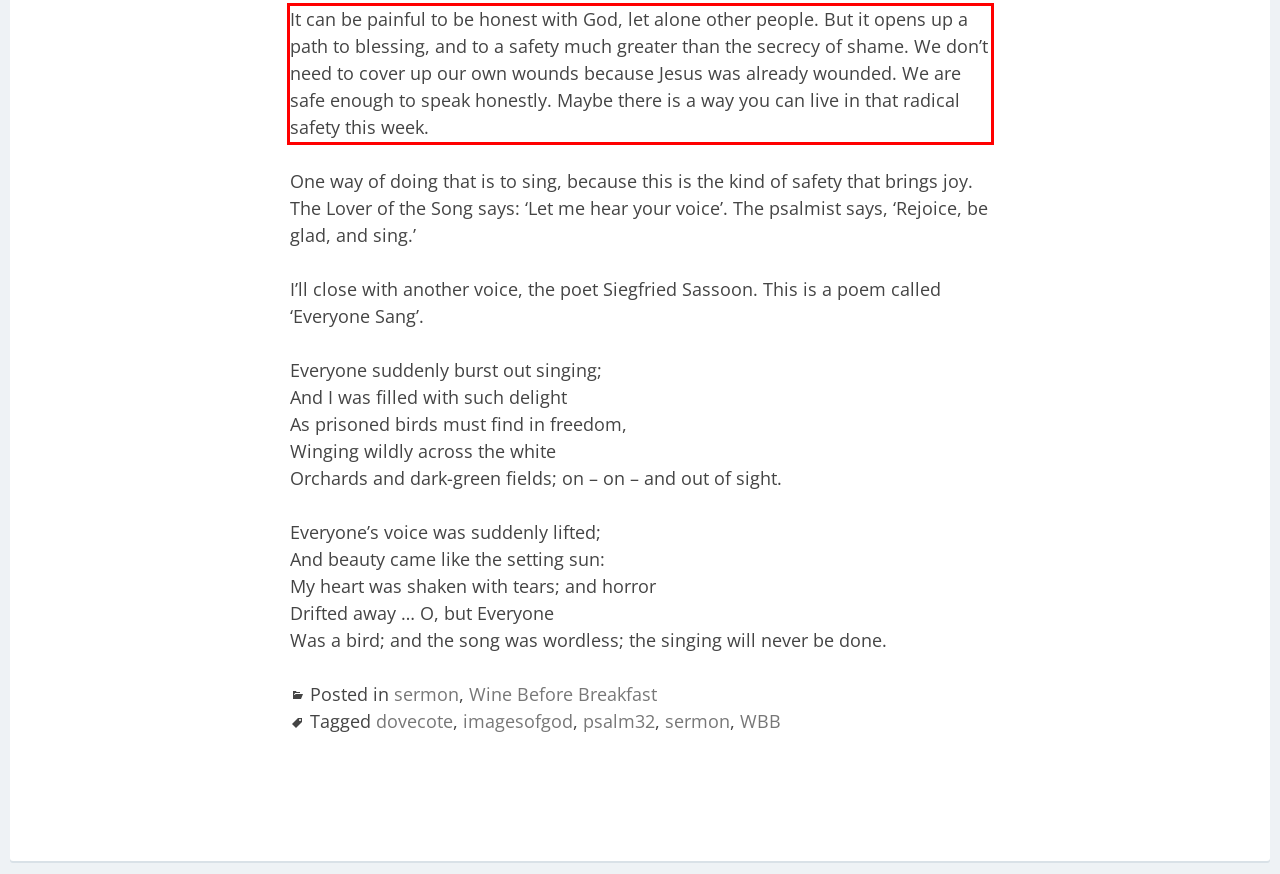Please examine the webpage screenshot and extract the text within the red bounding box using OCR.

It can be painful to be honest with God, let alone other people. But it opens up a path to blessing, and to a safety much greater than the secrecy of shame. We don’t need to cover up our own wounds because Jesus was already wounded. We are safe enough to speak honestly. Maybe there is a way you can live in that radical safety this week.